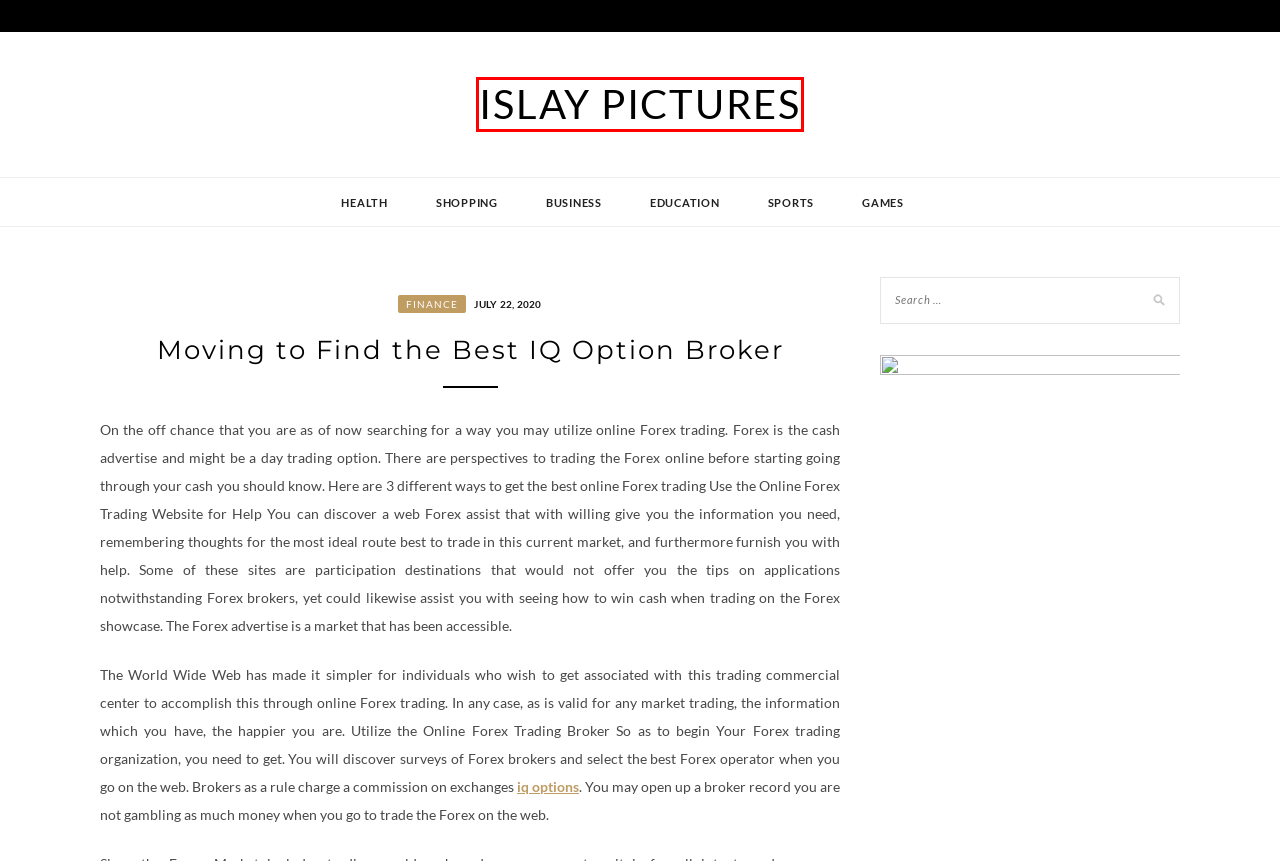You are given a screenshot depicting a webpage with a red bounding box around a UI element. Select the description that best corresponds to the new webpage after clicking the selected element. Here are the choices:
A. Health – Islay Pictures
B. Games – Islay Pictures
C. Sports – Islay Pictures
D. Education – Islay Pictures
E. July 22, 2020 – Islay Pictures
F. Business – Islay Pictures
G. Shopping – Islay Pictures
H. Islay Pictures

H